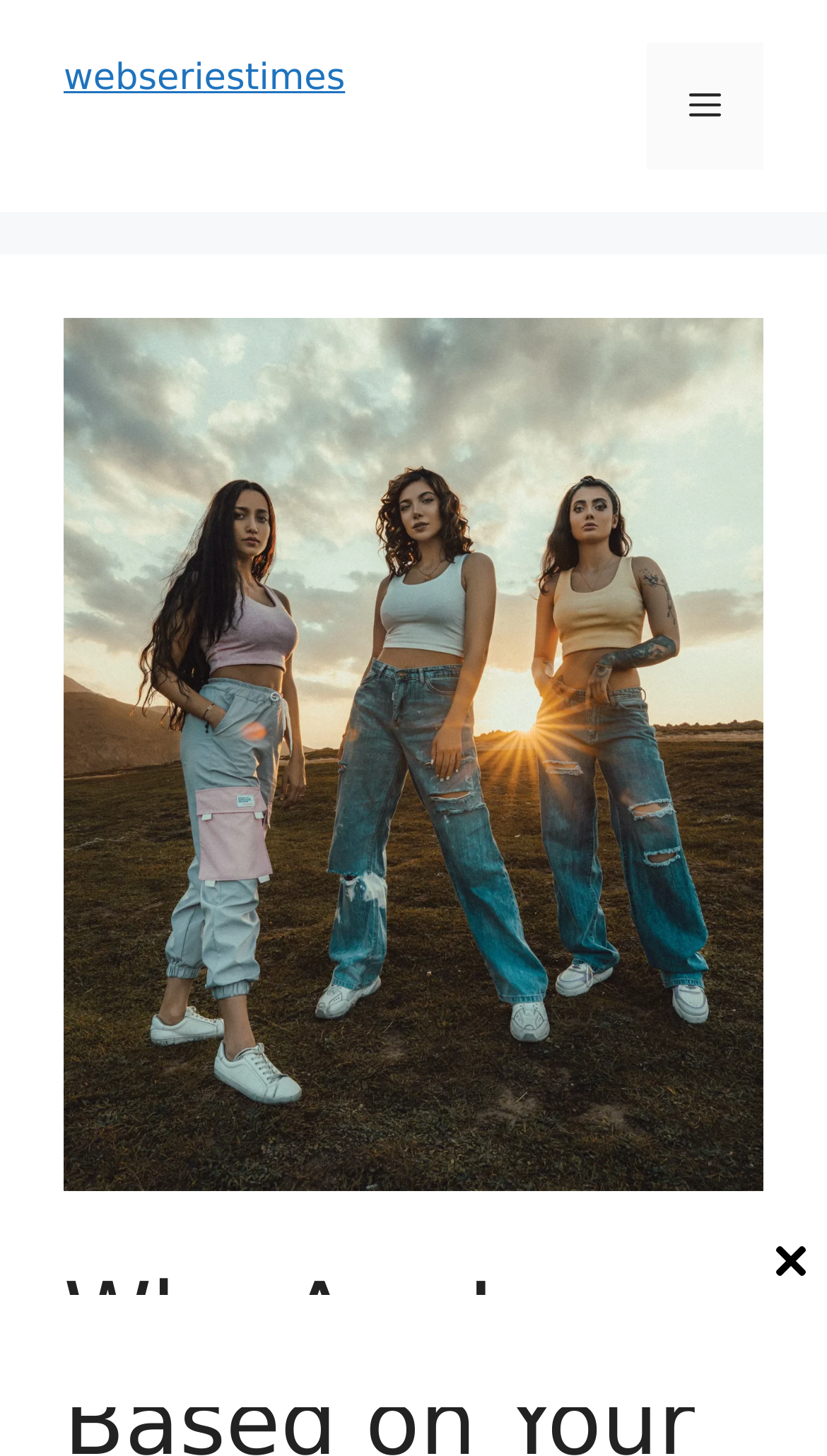Provide the bounding box coordinates of the HTML element described by the text: "webseriestimes". The coordinates should be in the format [left, top, right, bottom] with values between 0 and 1.

[0.077, 0.039, 0.417, 0.068]